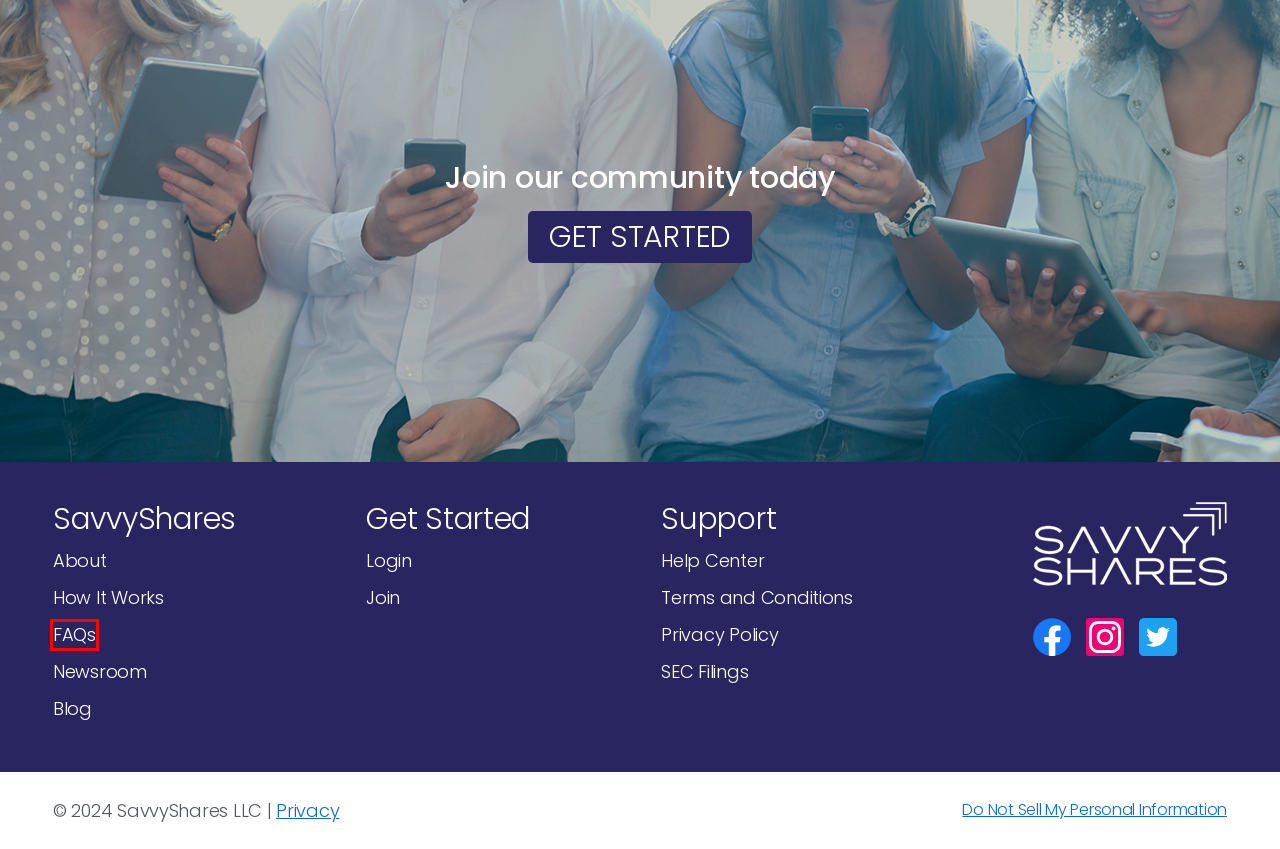Observe the provided screenshot of a webpage with a red bounding box around a specific UI element. Choose the webpage description that best fits the new webpage after you click on the highlighted element. These are your options:
A. Terms and Conditions – SavvyShares
B. FAQs – SavvyShares
C. Do Not Sell My Personal Information – SavvyShares
D. Blog – SavvyShares
E. Luth Research Announces New Membership Owned Panel – SavvyShares
F. Privacy Policy – SavvyShares
G. SEC Filings – SavvyShares
H. How It Works – SavvyShares

B